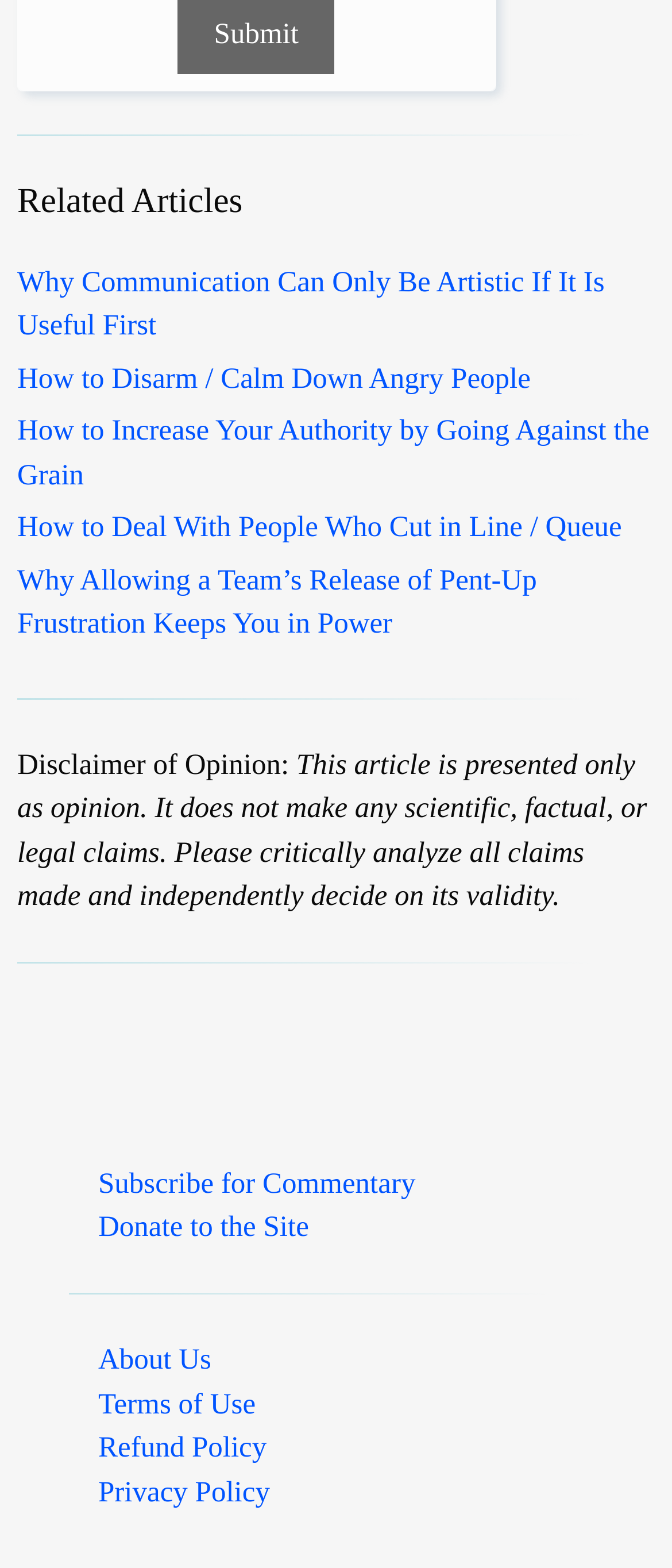Give a concise answer of one word or phrase to the question: 
What is the layout of the related articles section?

vertical list